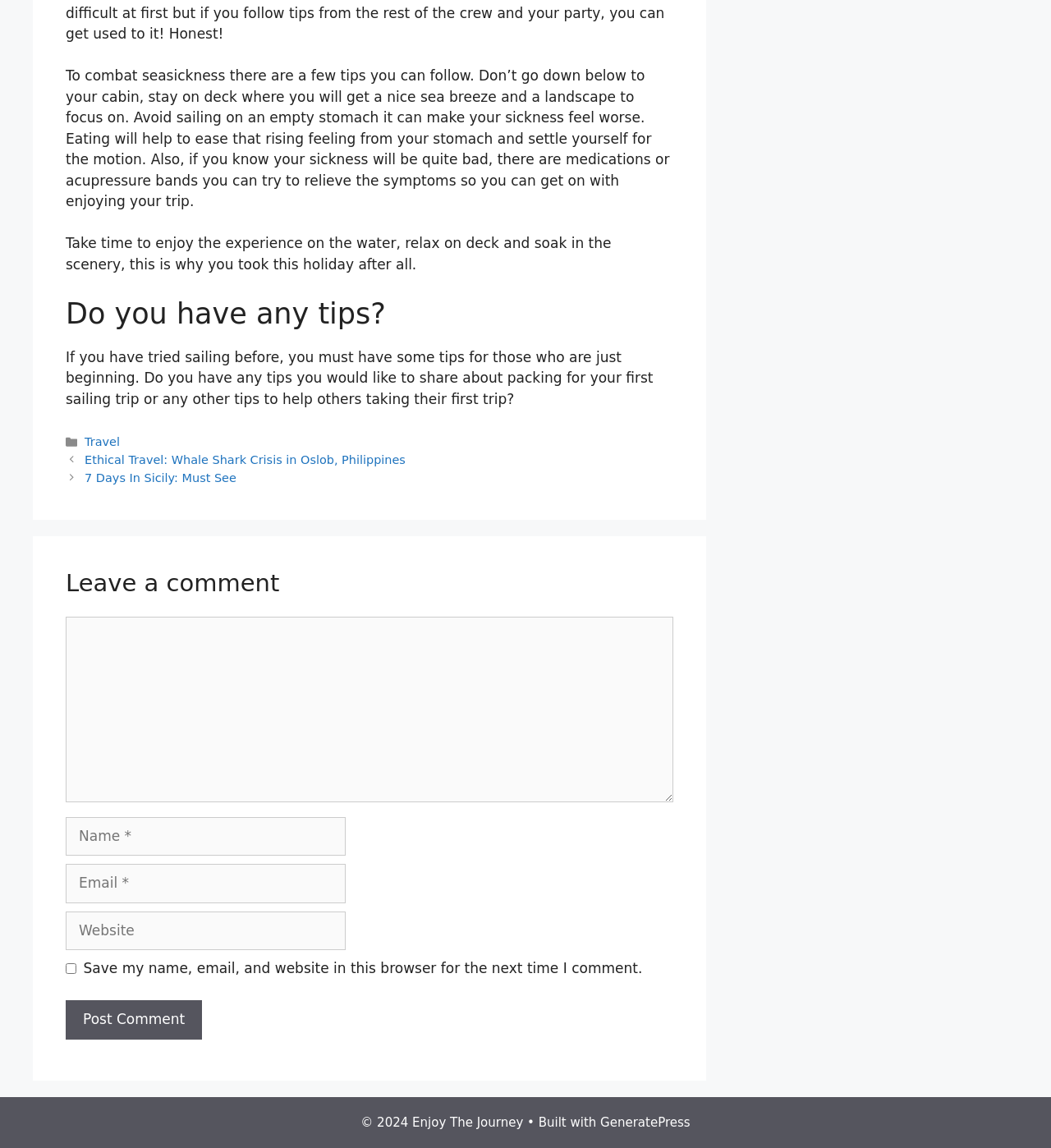Determine the bounding box coordinates of the section I need to click to execute the following instruction: "Leave a comment in the 'Comment' field". Provide the coordinates as four float numbers between 0 and 1, i.e., [left, top, right, bottom].

[0.062, 0.537, 0.641, 0.699]